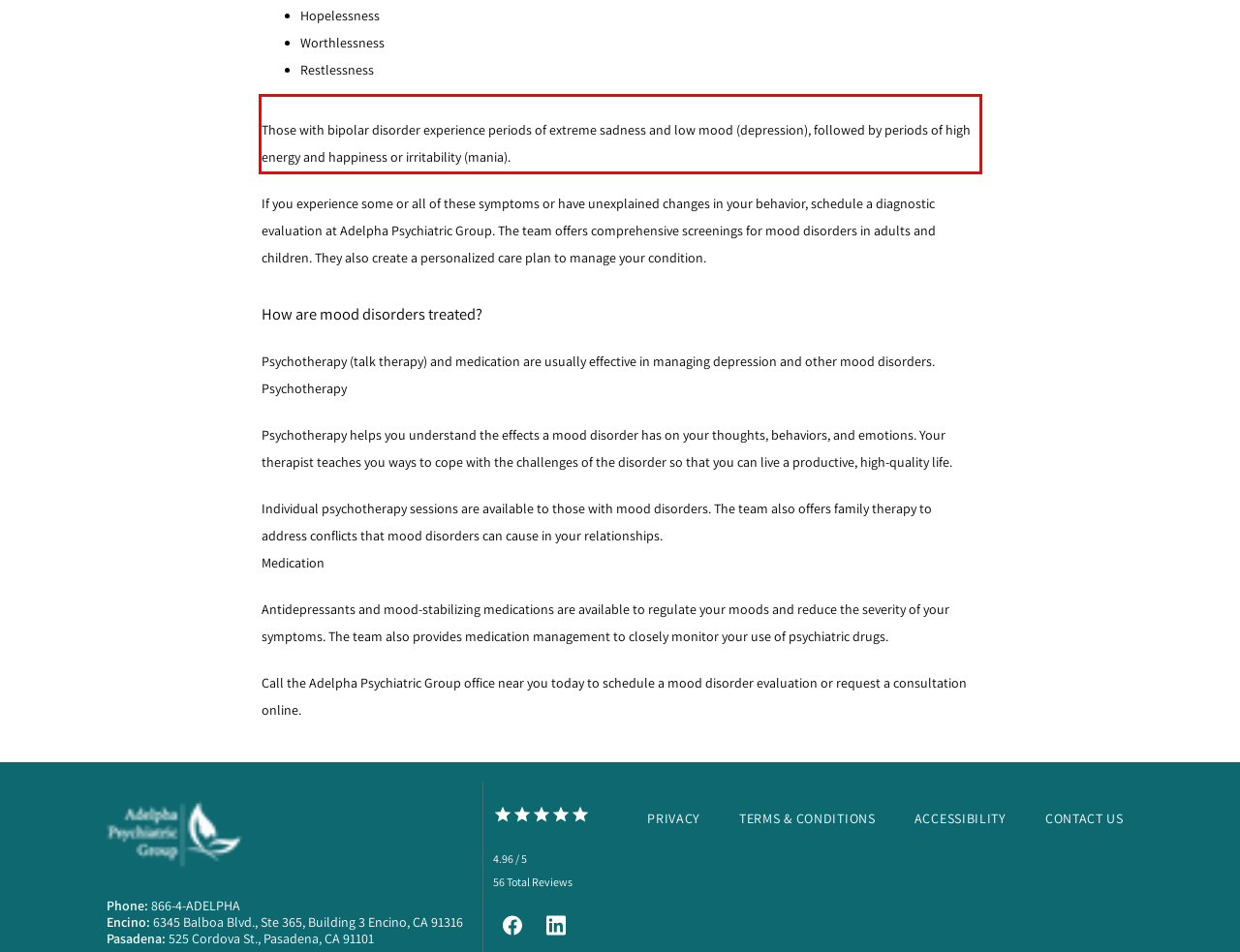Identify the text inside the red bounding box in the provided webpage screenshot and transcribe it.

Those with bipolar disorder experience periods of extreme sadness and low mood (depression), followed by periods of high energy and happiness or irritability (mania).